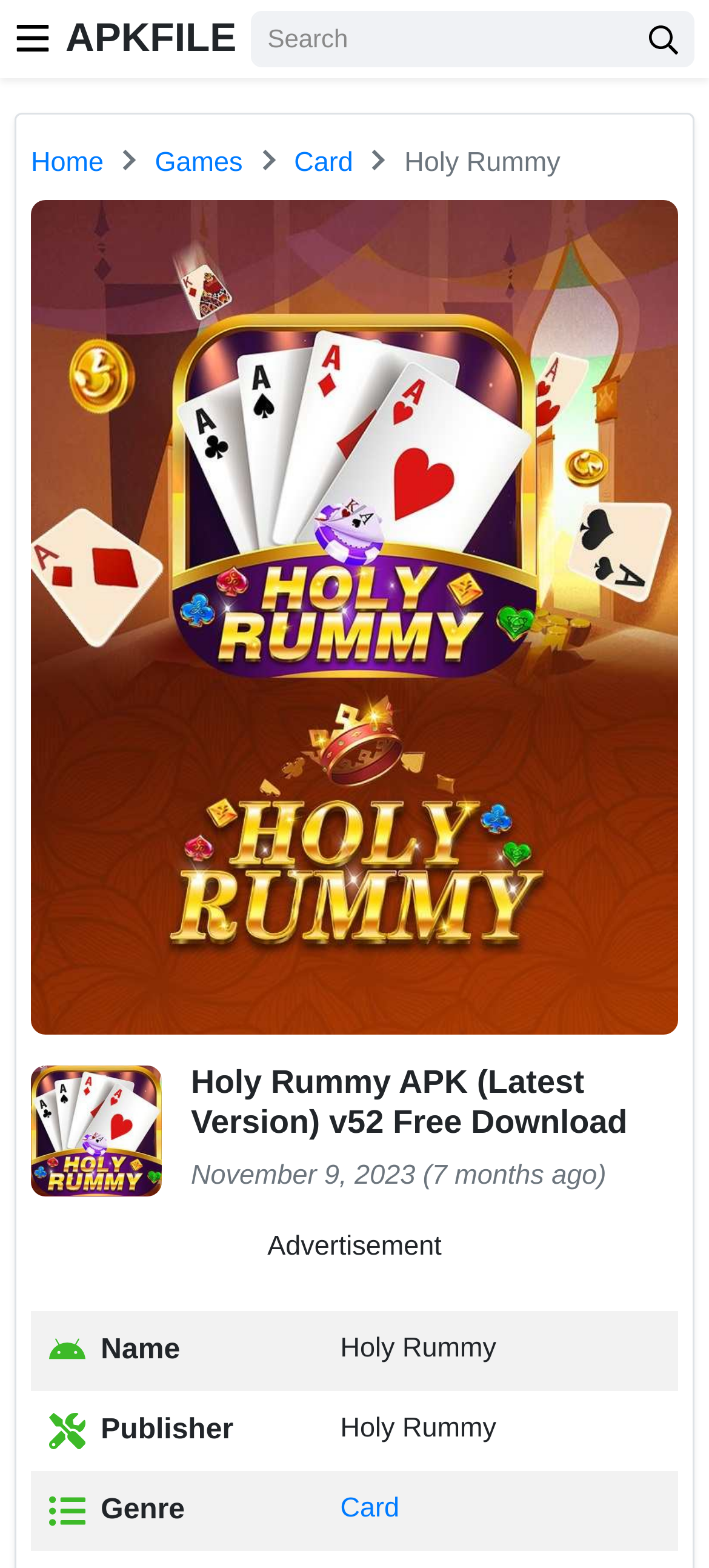Please locate the bounding box coordinates of the region I need to click to follow this instruction: "Go to the Home page".

[0.044, 0.094, 0.146, 0.114]